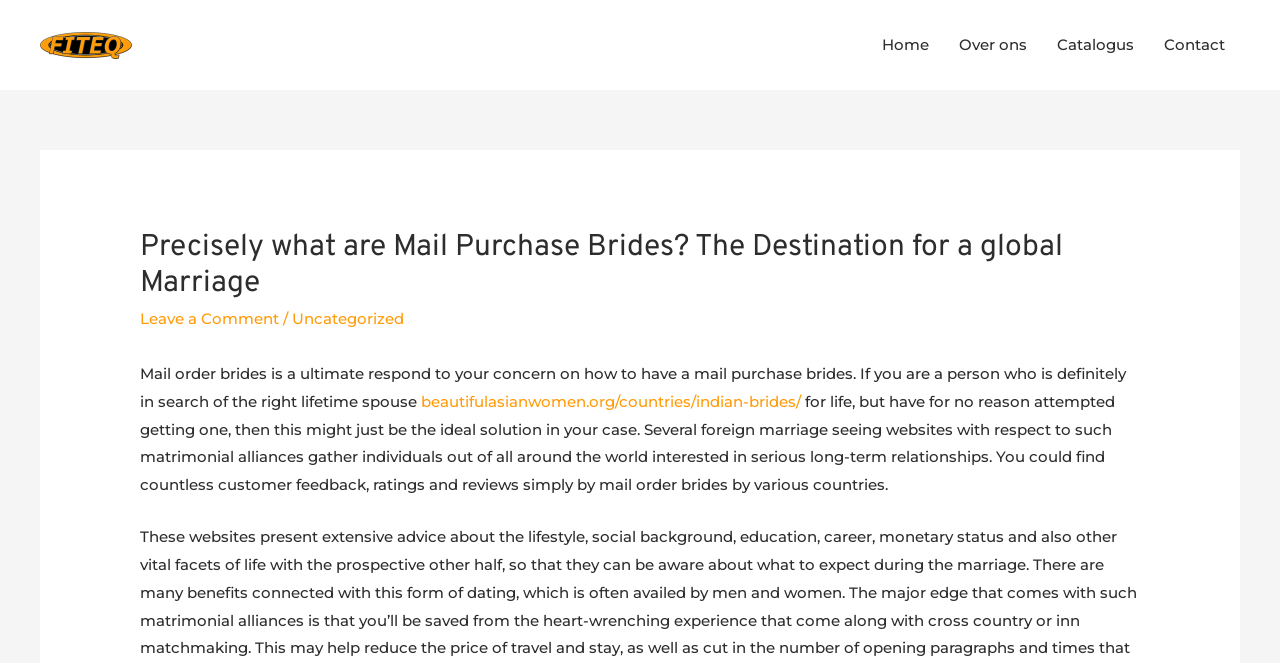Identify the bounding box coordinates of the part that should be clicked to carry out this instruction: "Leave a comment".

[0.109, 0.466, 0.218, 0.495]